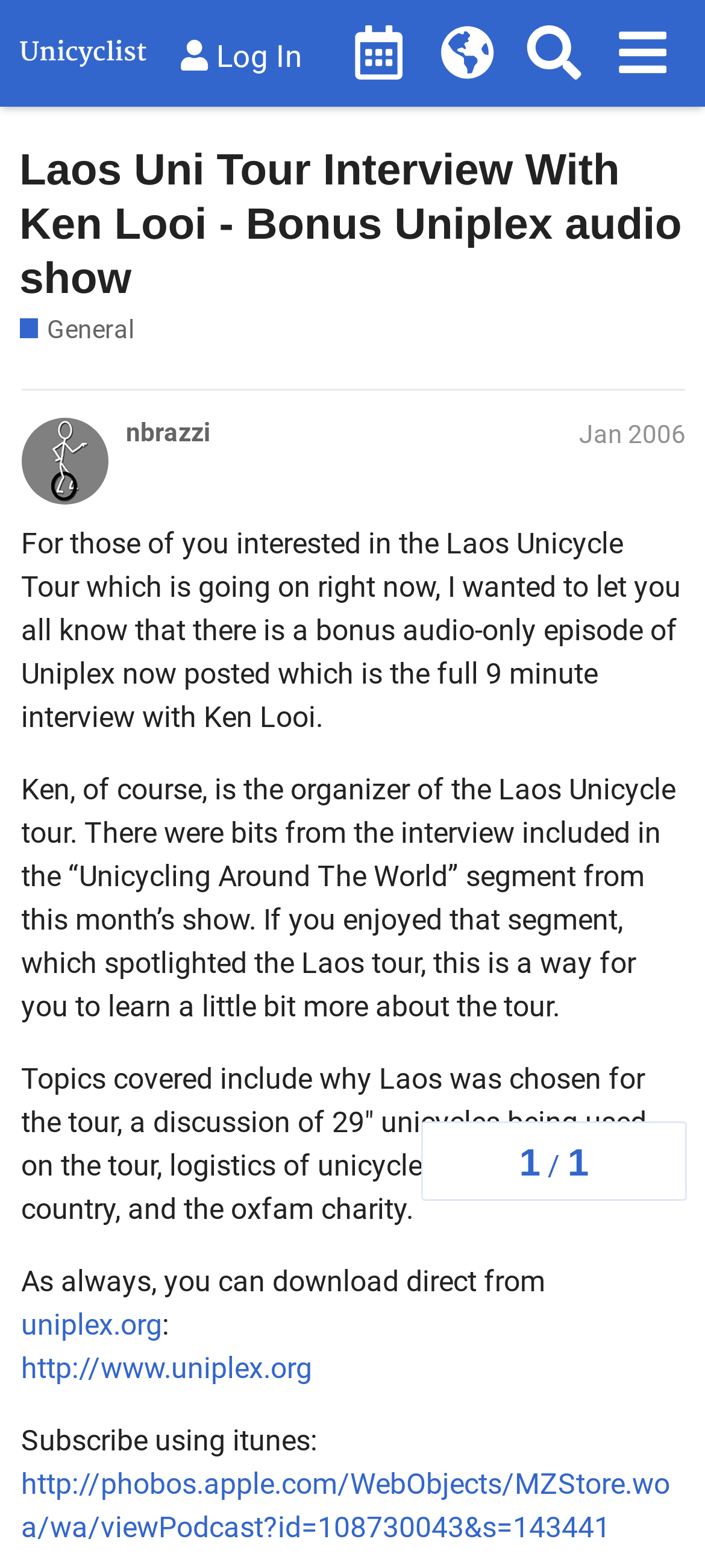Please locate the bounding box coordinates of the element that needs to be clicked to achieve the following instruction: "Log in to the website". The coordinates should be four float numbers between 0 and 1, i.e., [left, top, right, bottom].

[0.227, 0.016, 0.455, 0.055]